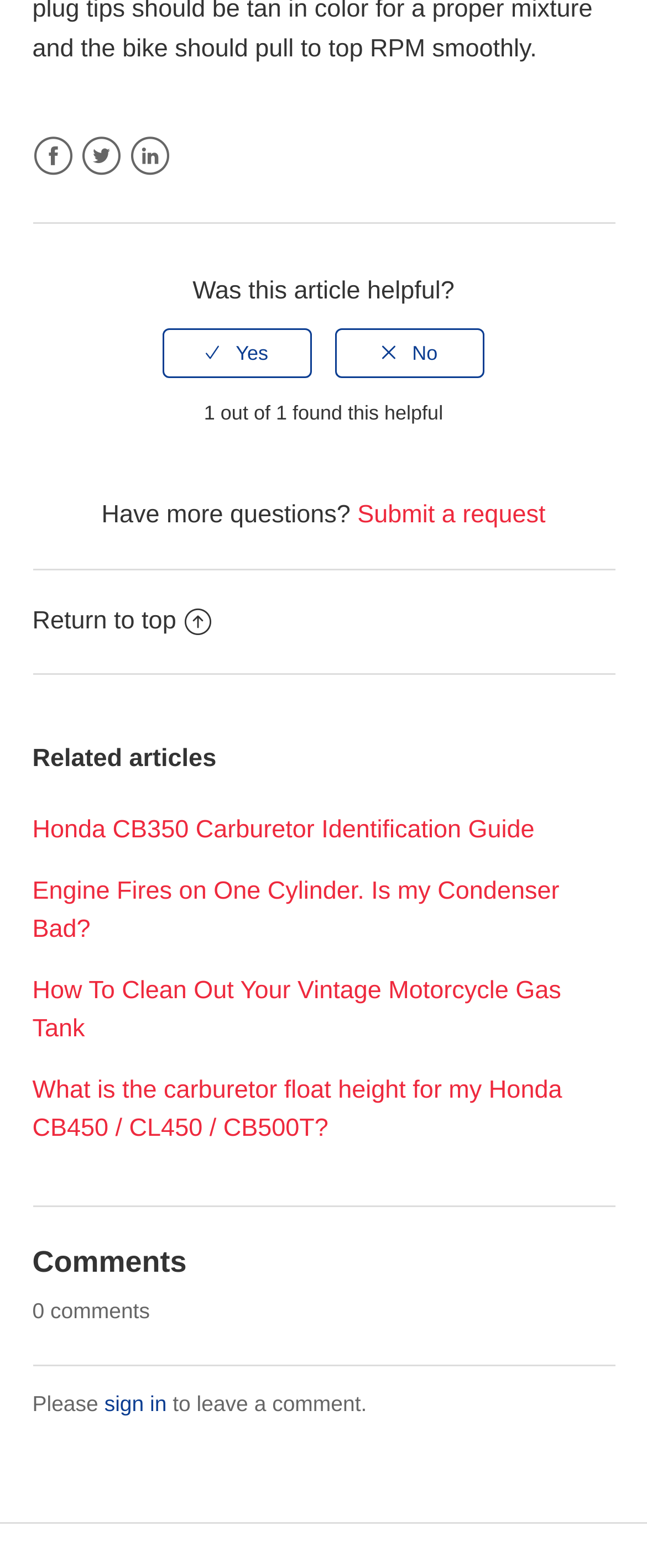Identify the bounding box coordinates of the region that needs to be clicked to carry out this instruction: "Learn about Auto immune disease". Provide these coordinates as four float numbers ranging from 0 to 1, i.e., [left, top, right, bottom].

None